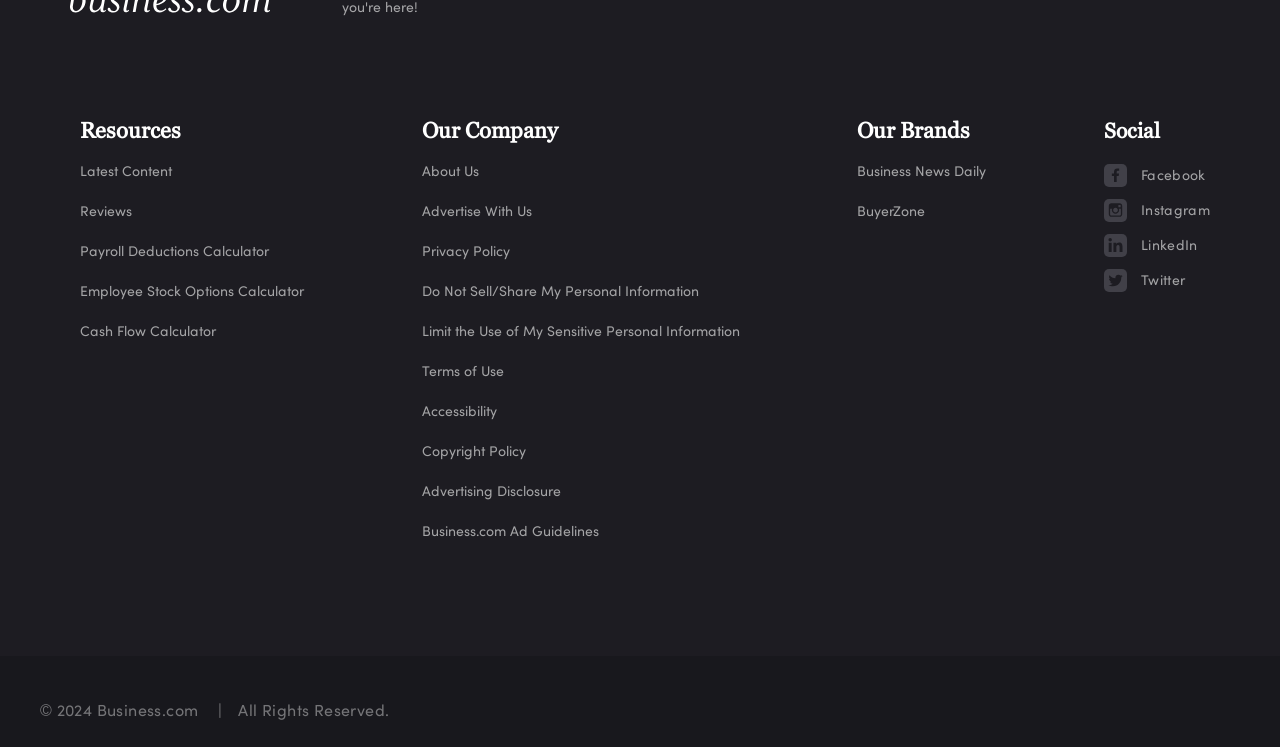What is the name of the company?
Using the image, answer in one word or phrase.

Business.com